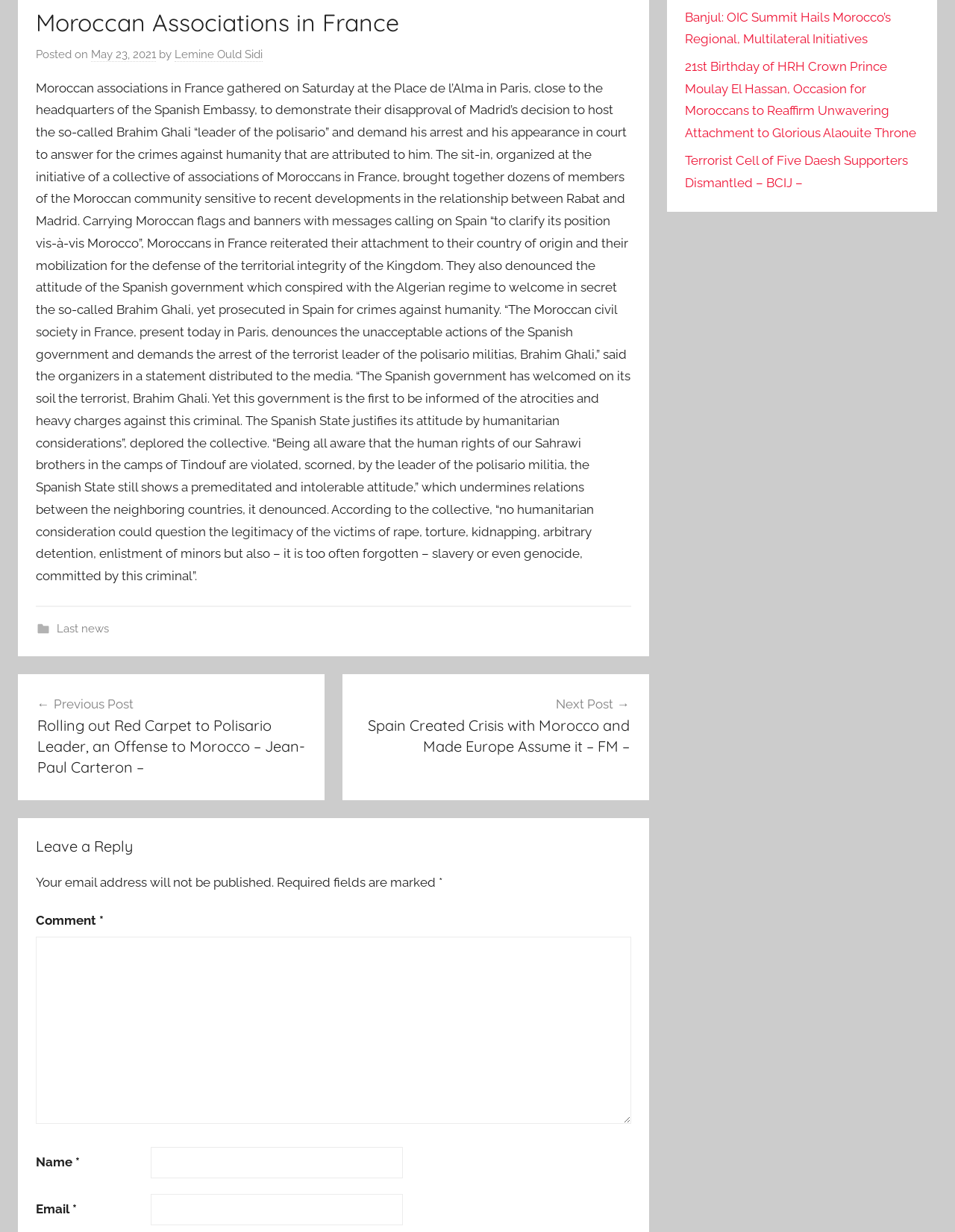Mark the bounding box of the element that matches the following description: "close".

[0.038, 0.727, 0.045, 0.802]